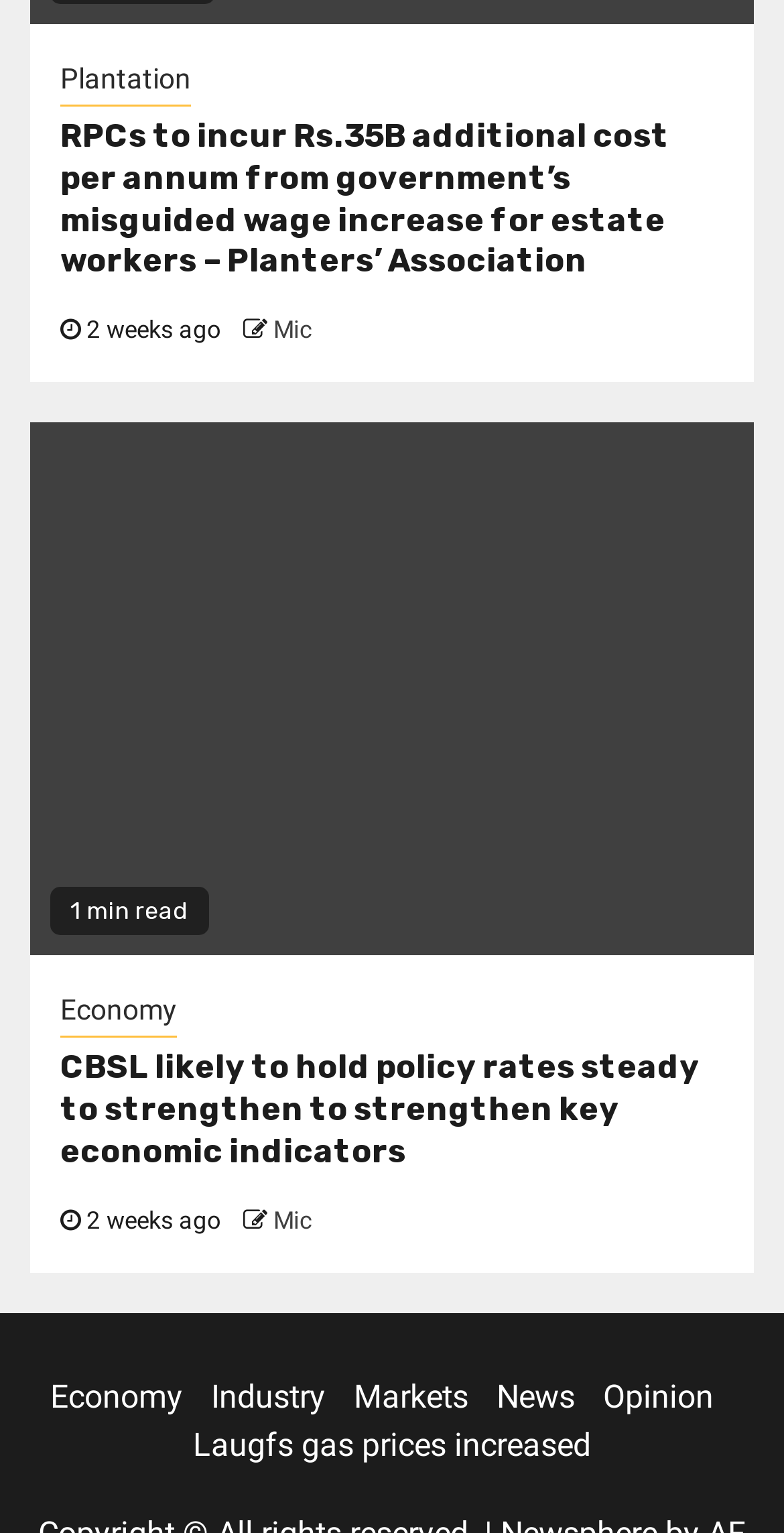How old is the article 'RPCs to incur Rs.35B additional cost per annum from government’s misguided wage increase for estate workers – Planters’ Association'?
Please answer the question as detailed as possible based on the image.

I found the text '2 weeks ago' located below the article title, which indicates the age of the article.